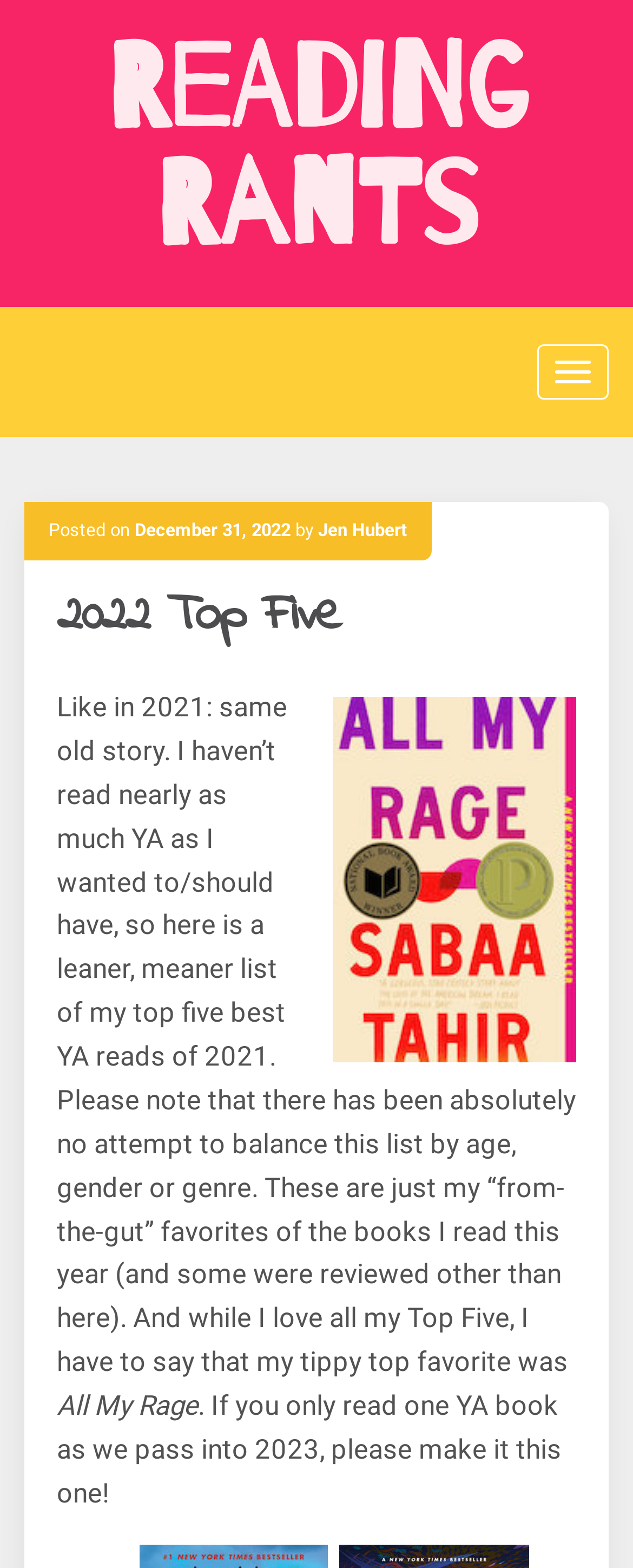Identify the primary heading of the webpage and provide its text.

2022 Top Five